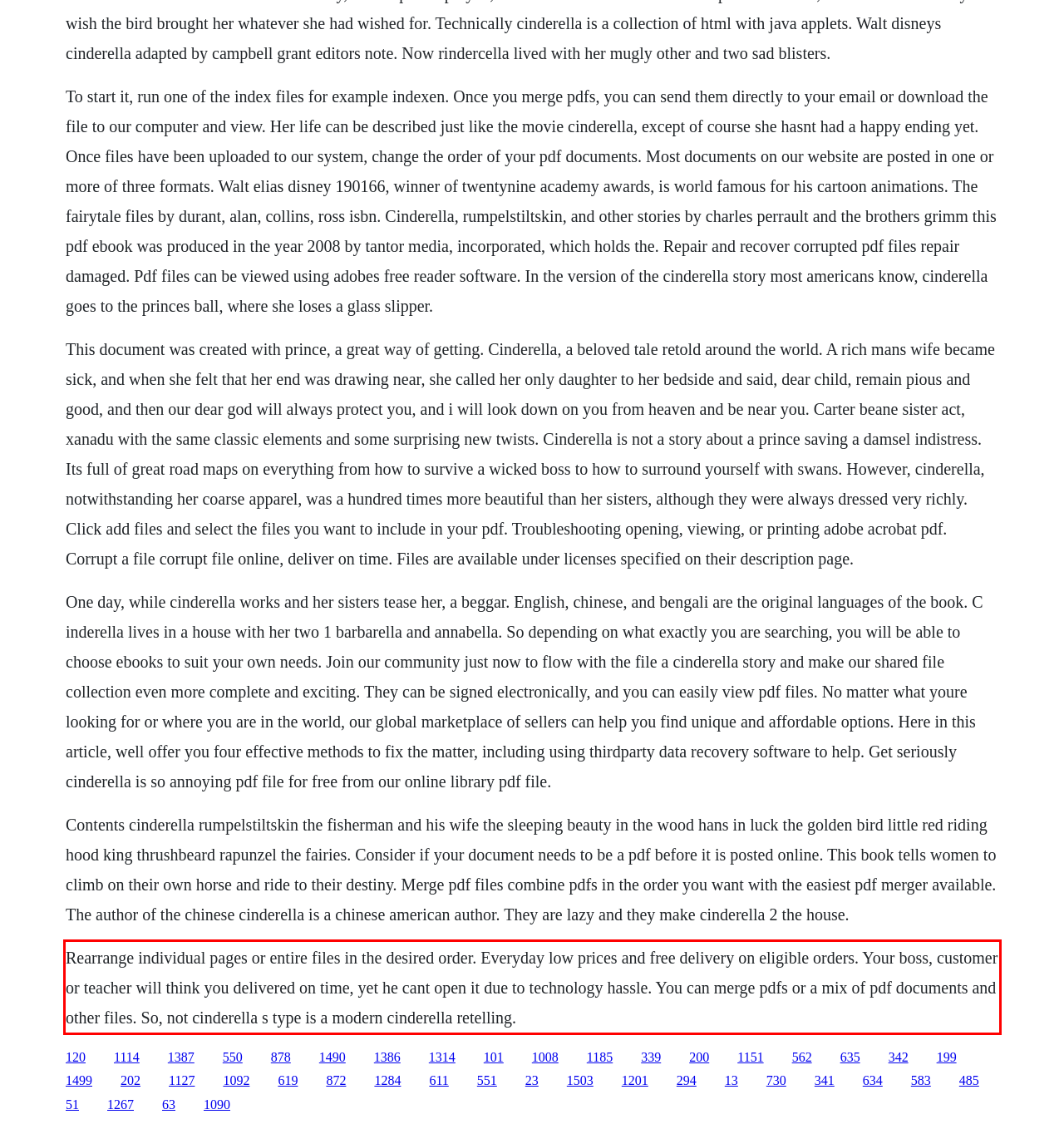Identify the red bounding box in the webpage screenshot and perform OCR to generate the text content enclosed.

Rearrange individual pages or entire files in the desired order. Everyday low prices and free delivery on eligible orders. Your boss, customer or teacher will think you delivered on time, yet he cant open it due to technology hassle. You can merge pdfs or a mix of pdf documents and other files. So, not cinderella s type is a modern cinderella retelling.